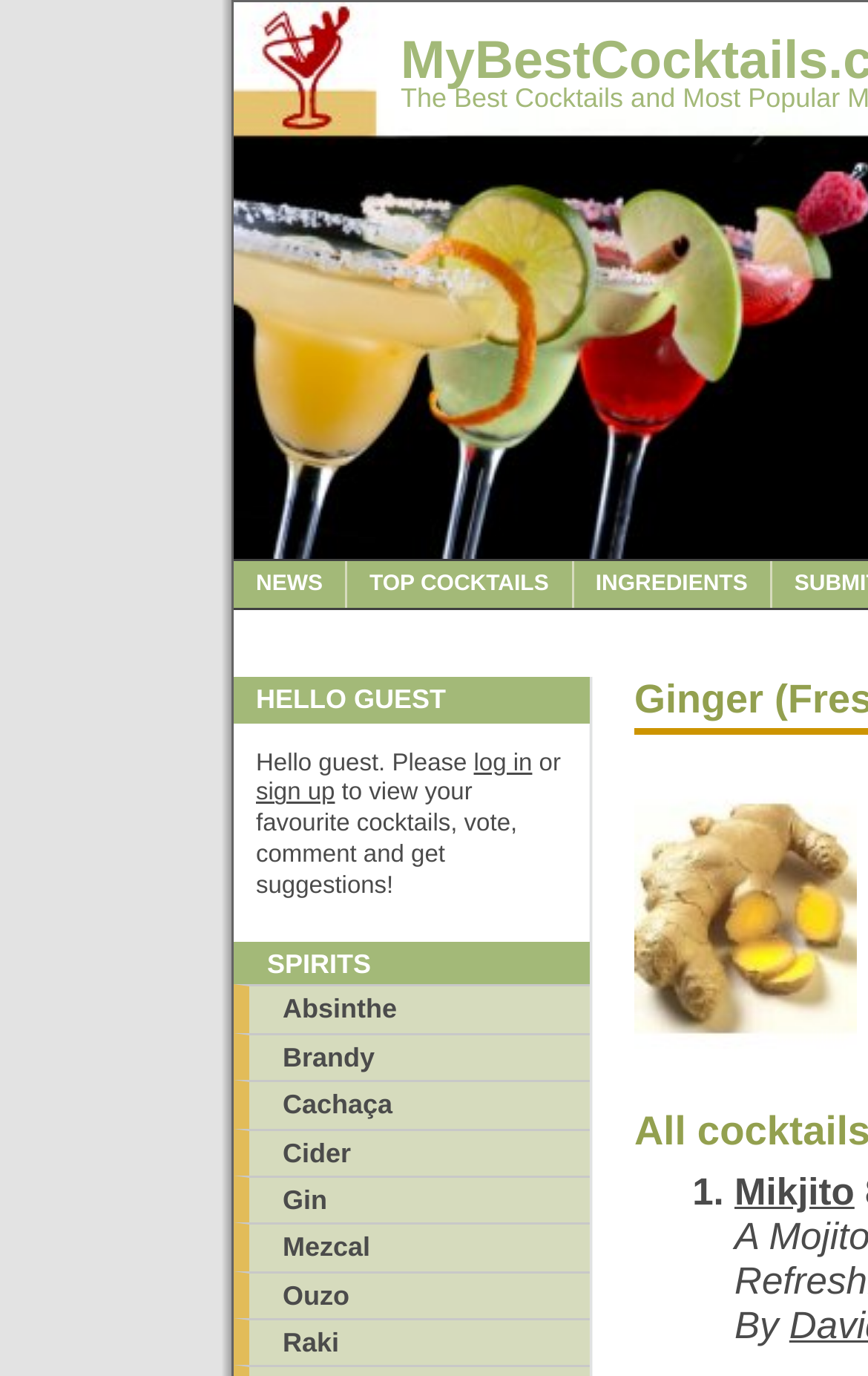Please identify the bounding box coordinates of the clickable element to fulfill the following instruction: "Explore cocktails with Ginger (Fresh)". The coordinates should be four float numbers between 0 and 1, i.e., [left, top, right, bottom].

[0.731, 0.555, 0.987, 0.782]